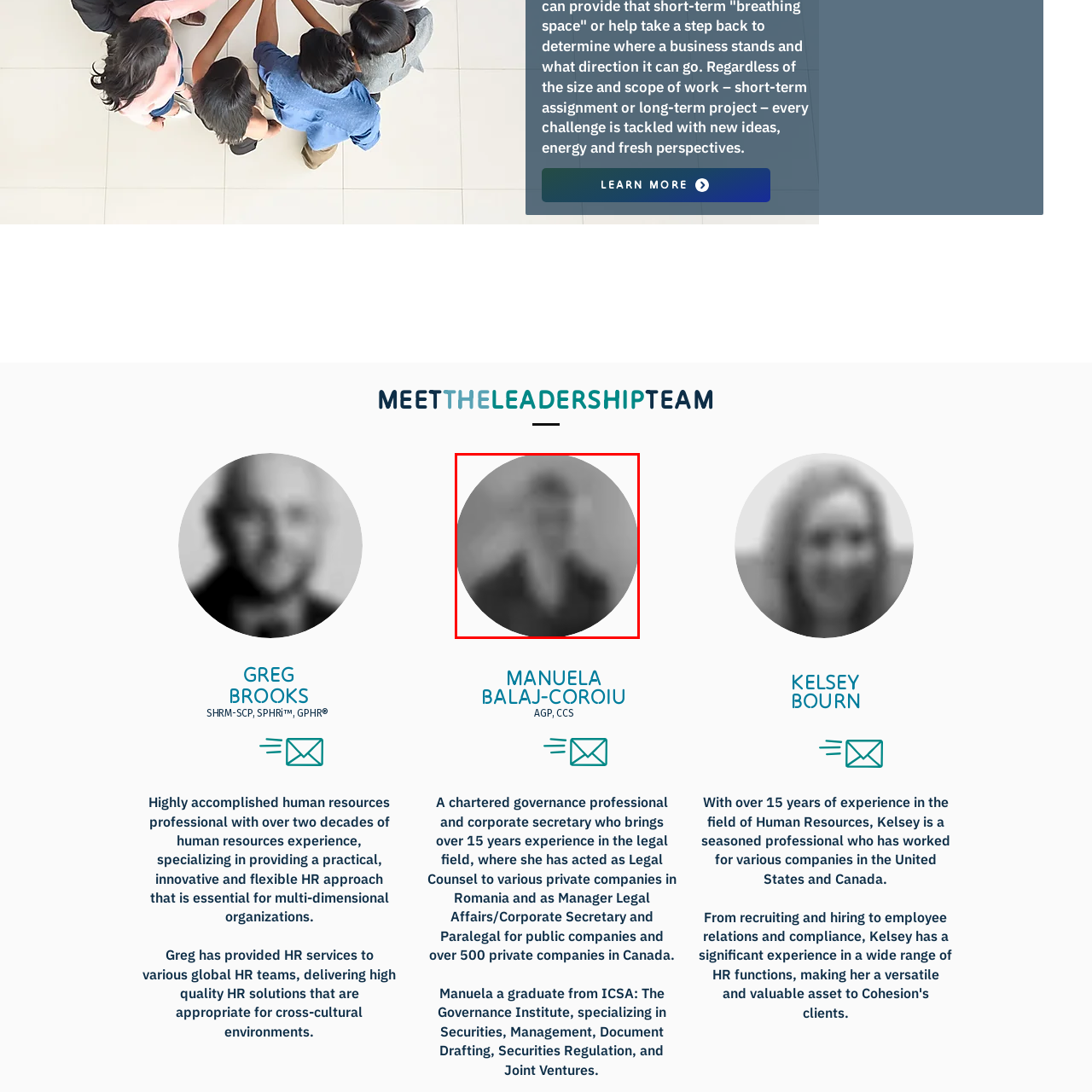What is the individual's area of expertise?
Observe the image within the red bounding box and give a detailed and thorough answer to the question.

The surrounding text hints at a robust background in managing human resources and legal affairs, as well as services provided to diverse organizations, indicating that the individual has expertise in human resources and governance.